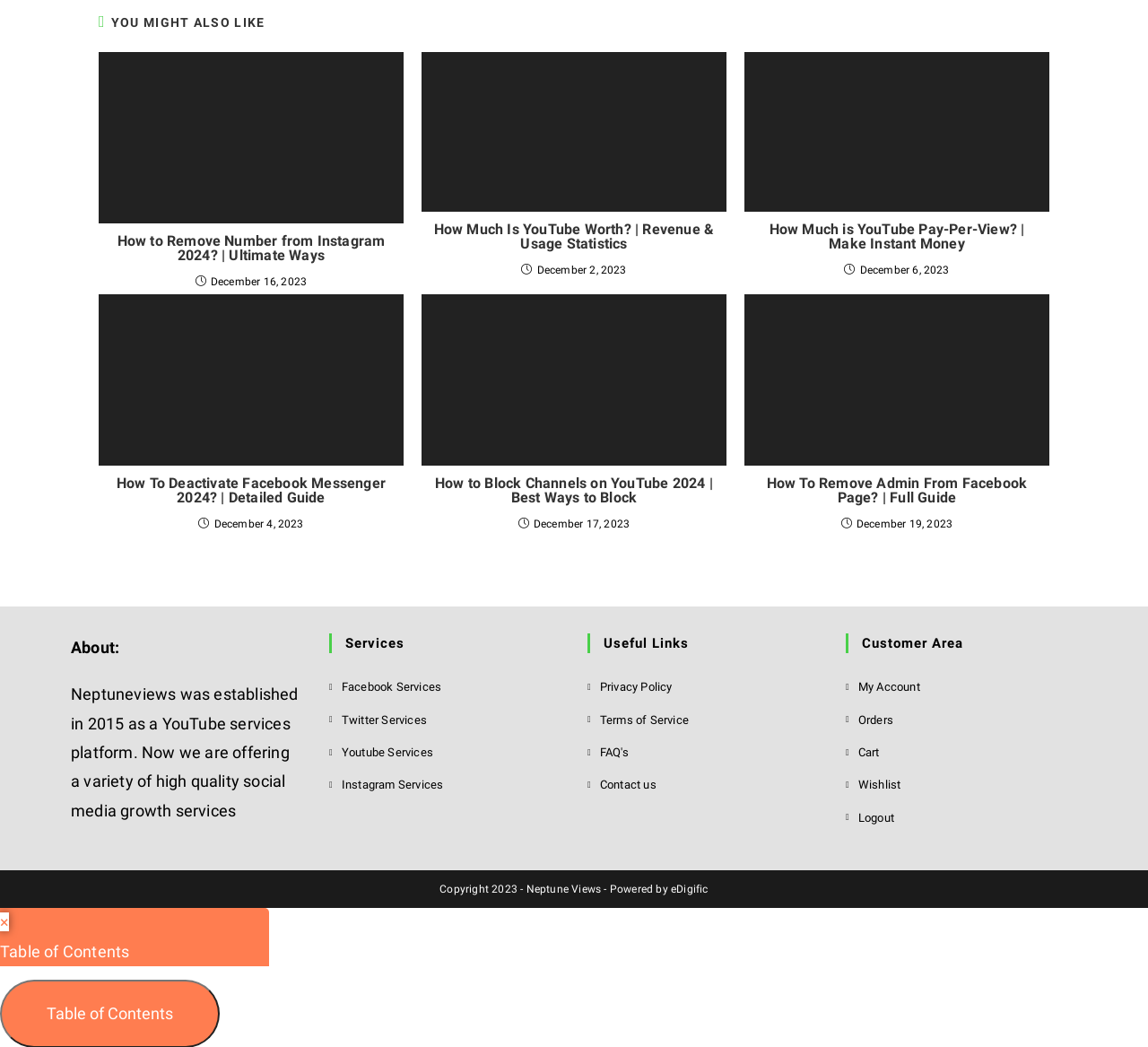Please reply to the following question using a single word or phrase: 
What is the purpose of the 'Customer Area' section?

Account management